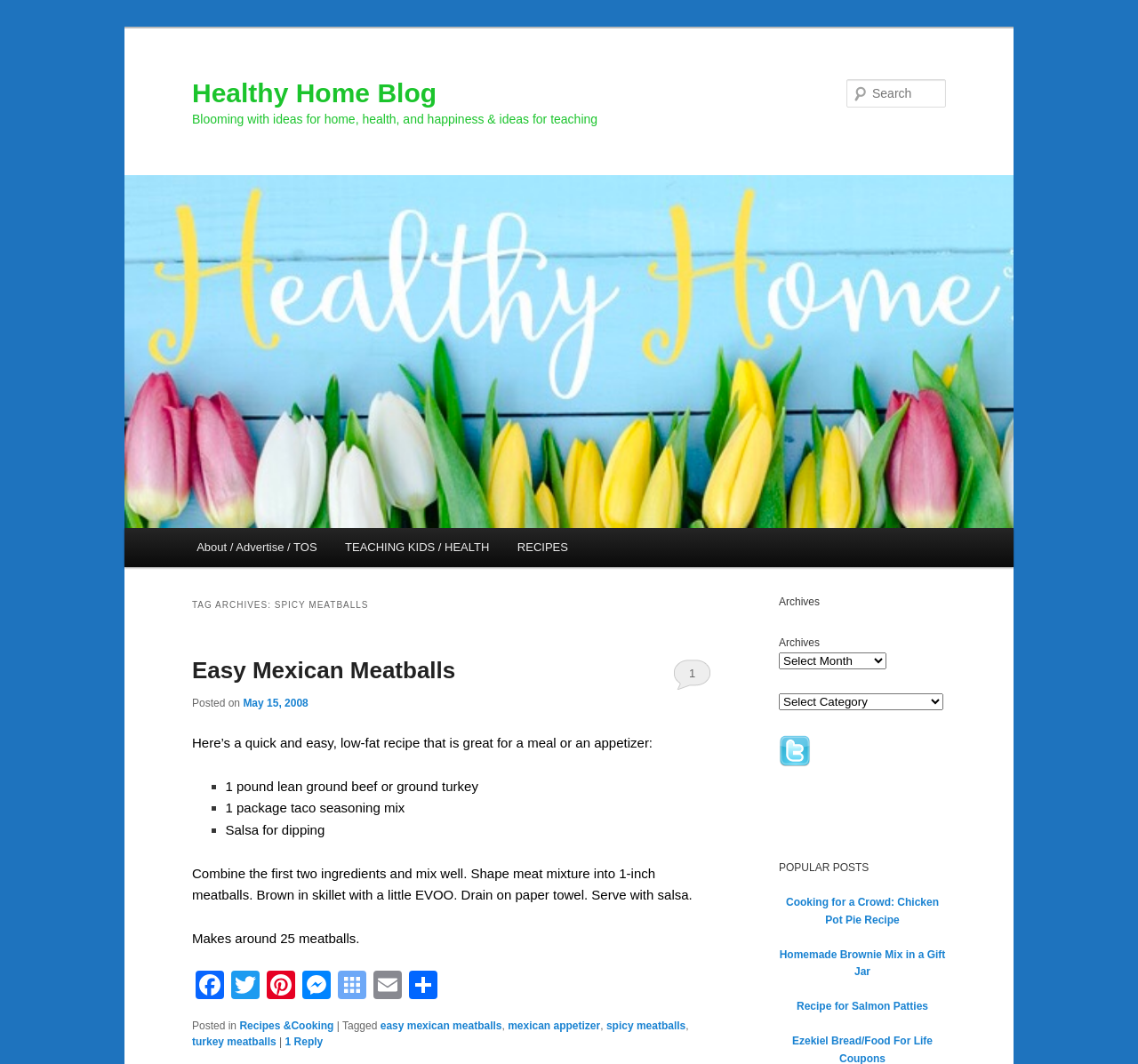Identify the bounding box coordinates of the specific part of the webpage to click to complete this instruction: "Read the recipe for Easy Mexican Meatballs".

[0.169, 0.602, 0.625, 0.653]